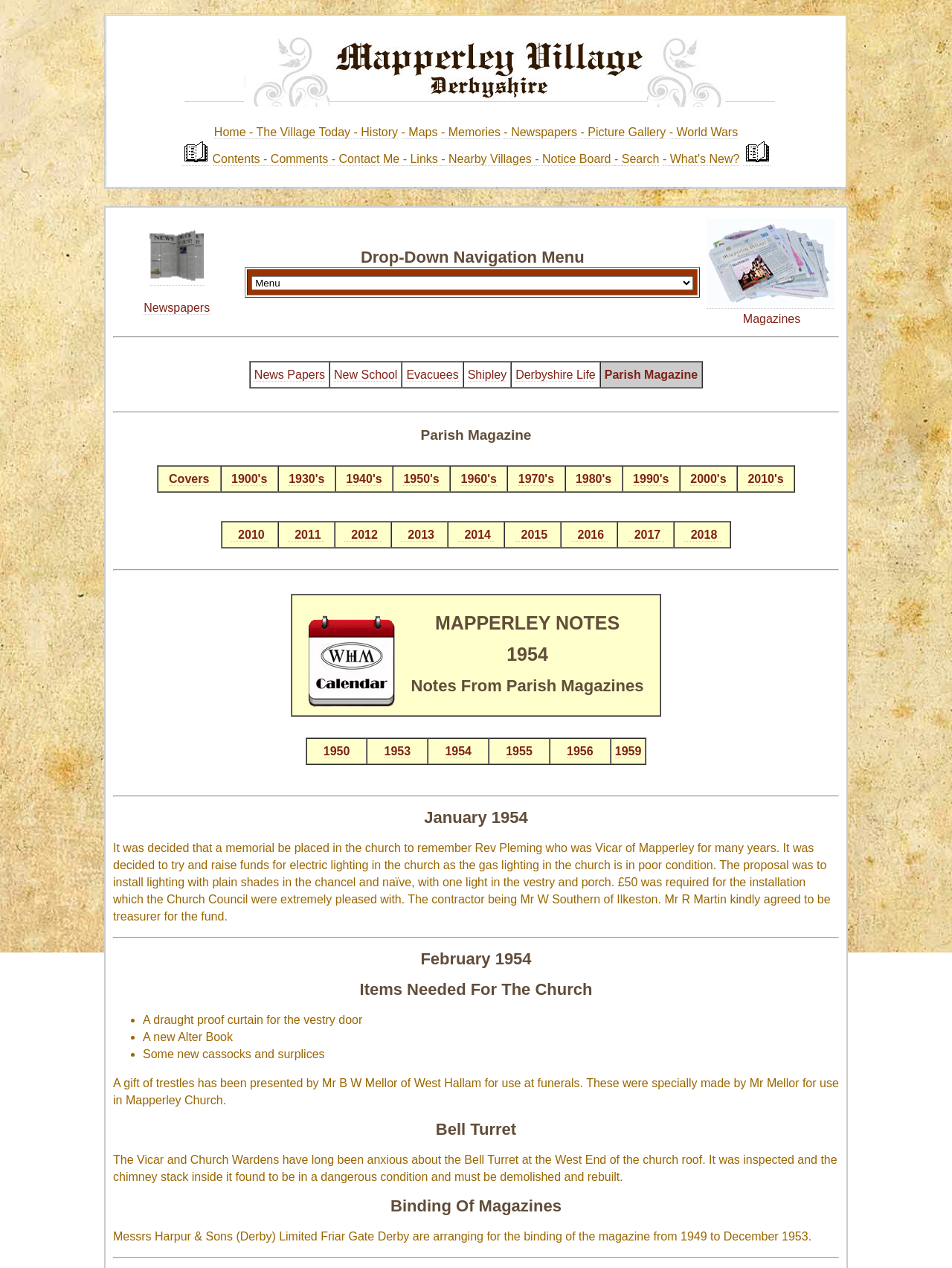Using the information in the image, could you please answer the following question in detail:
How many links are there in the top navigation bar?

There are 14 links in the top navigation bar, which can be counted by looking at the links listed horizontally across the top of the webpage, including Home, The Village Today, History, and others.